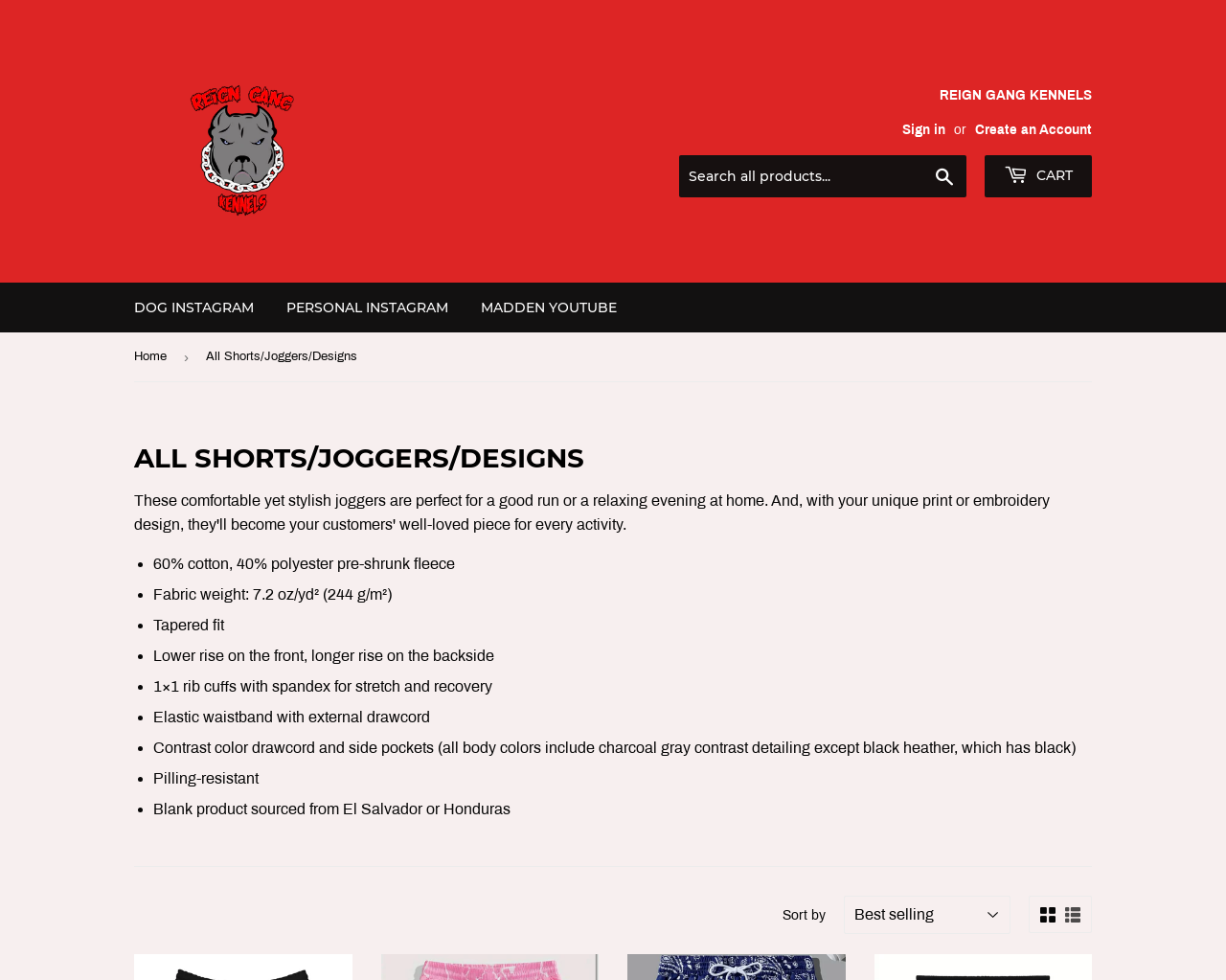Give a concise answer of one word or phrase to the question: 
What is the purpose of the external drawcord?

For stretch and recovery